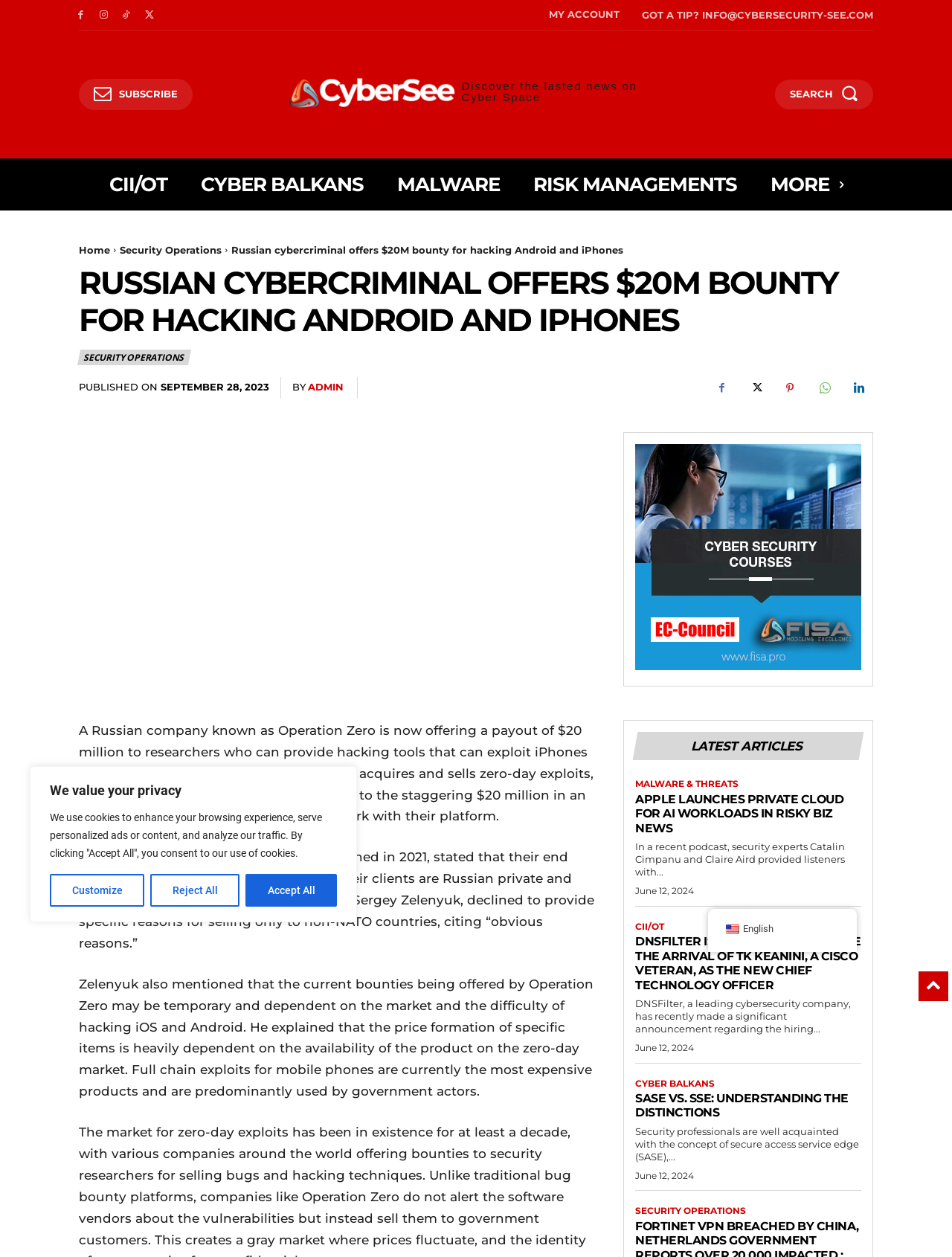Analyze the image and provide a detailed answer to the question: What is the amount of the bounty being offered by Operation Zero?

The answer can be found in the article's content, where it is mentioned that 'A Russian company known as Operation Zero is now offering a payout of $20 million to researchers who can provide hacking tools that can exploit iPhones and Android devices.'